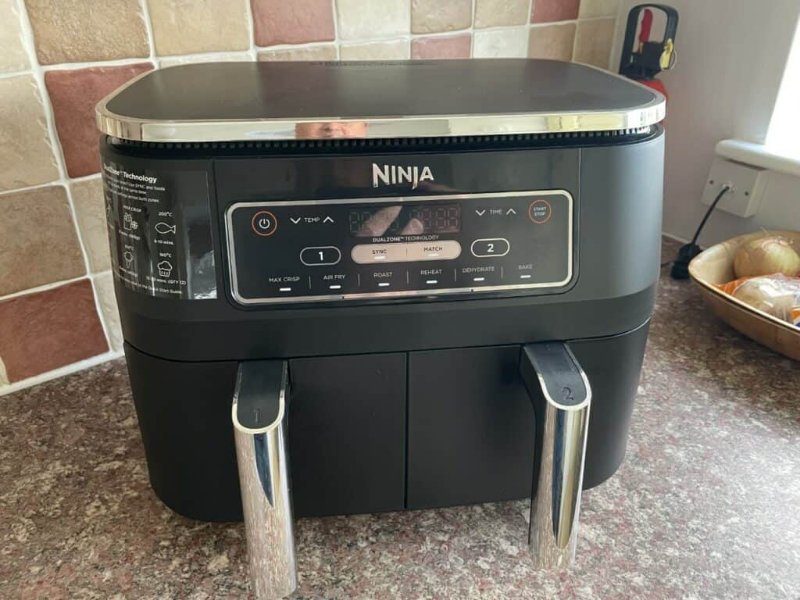What is the material of the air fryer's cooking basket?
Answer the question using a single word or phrase, according to the image.

ceramic-coated